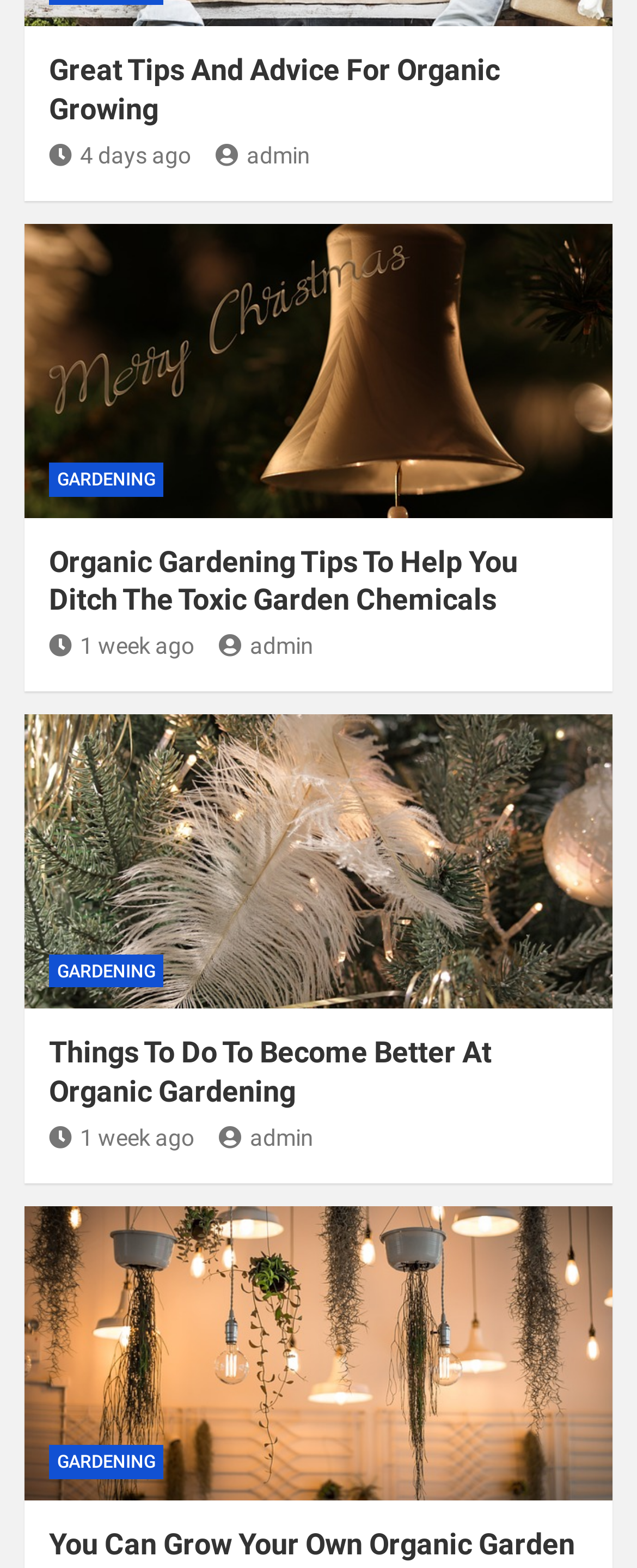Please identify the bounding box coordinates of the area that needs to be clicked to follow this instruction: "check the post published 1 week ago".

[0.077, 0.717, 0.305, 0.734]